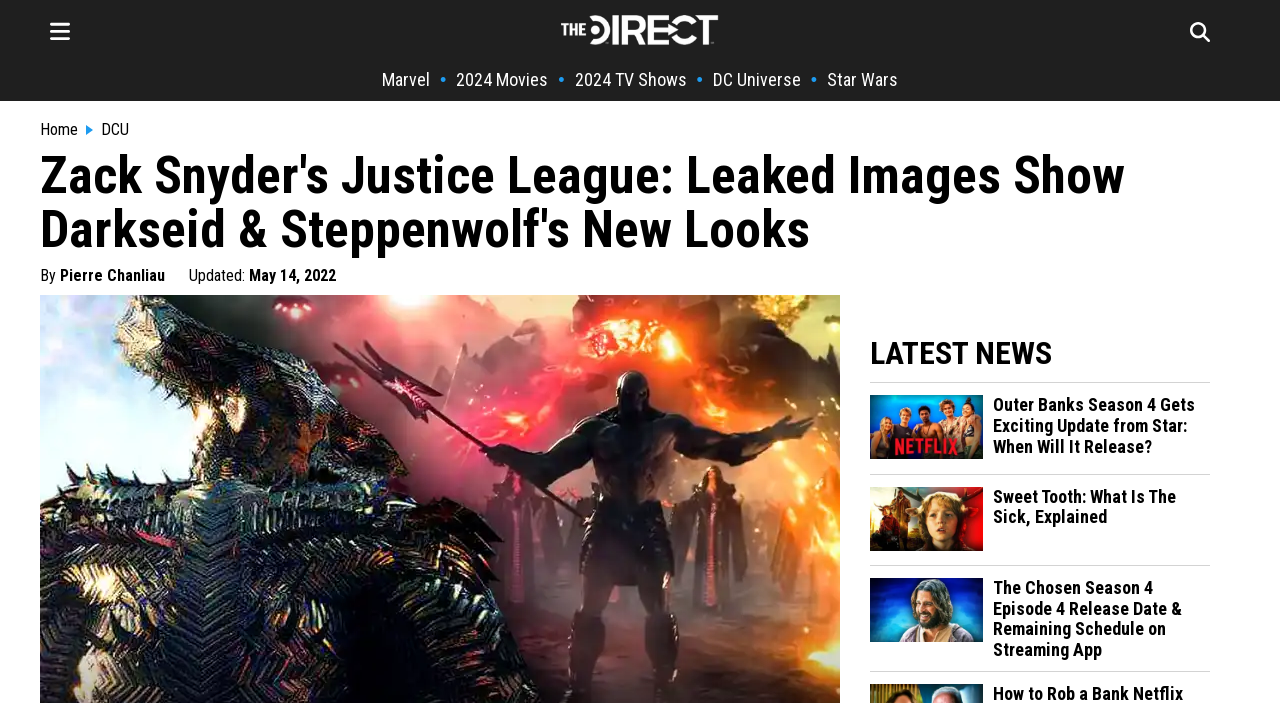Can you provide the bounding box coordinates for the element that should be clicked to implement the instruction: "check the latest post date"?

None